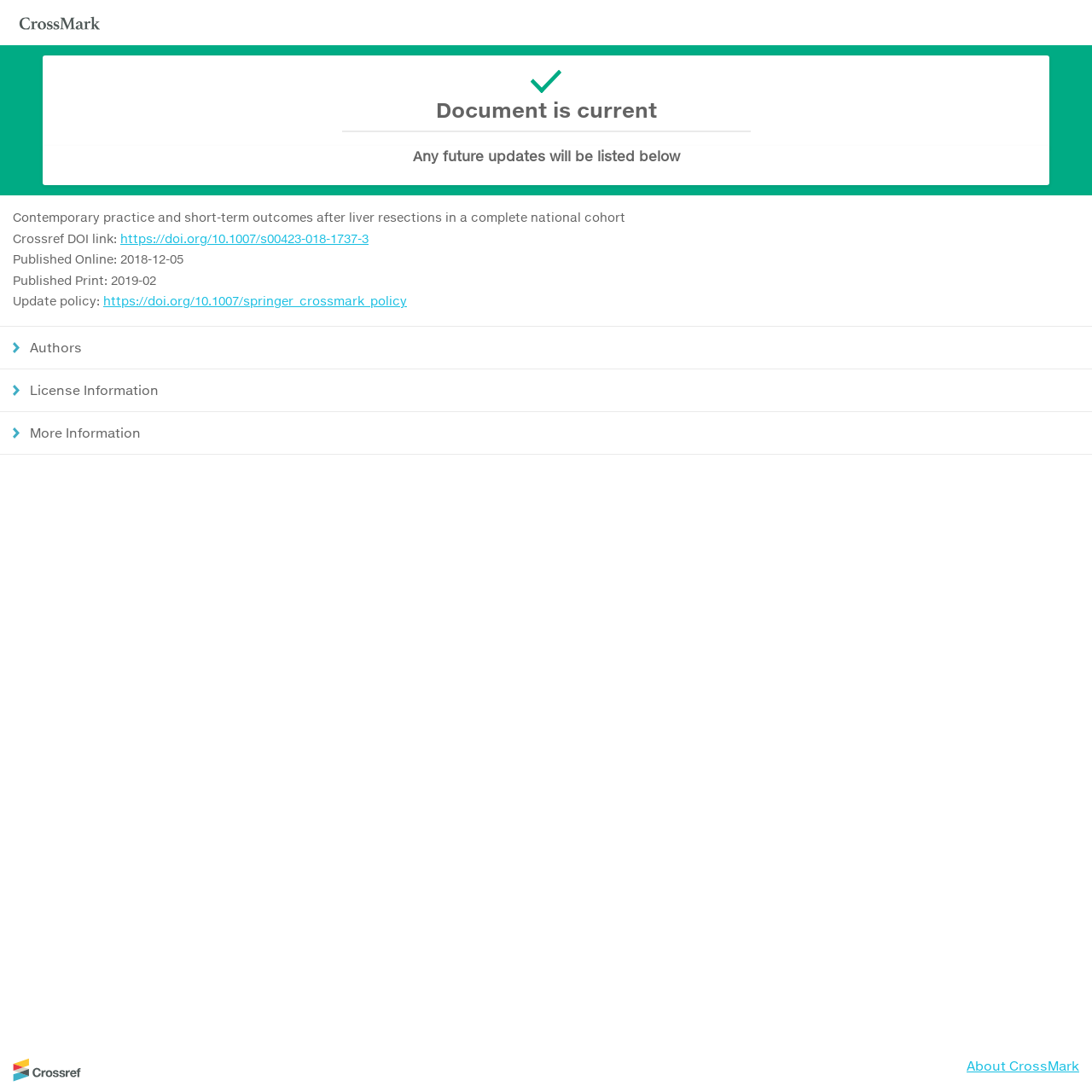Show me the bounding box coordinates of the clickable region to achieve the task as per the instruction: "View document information".

[0.012, 0.192, 0.573, 0.205]